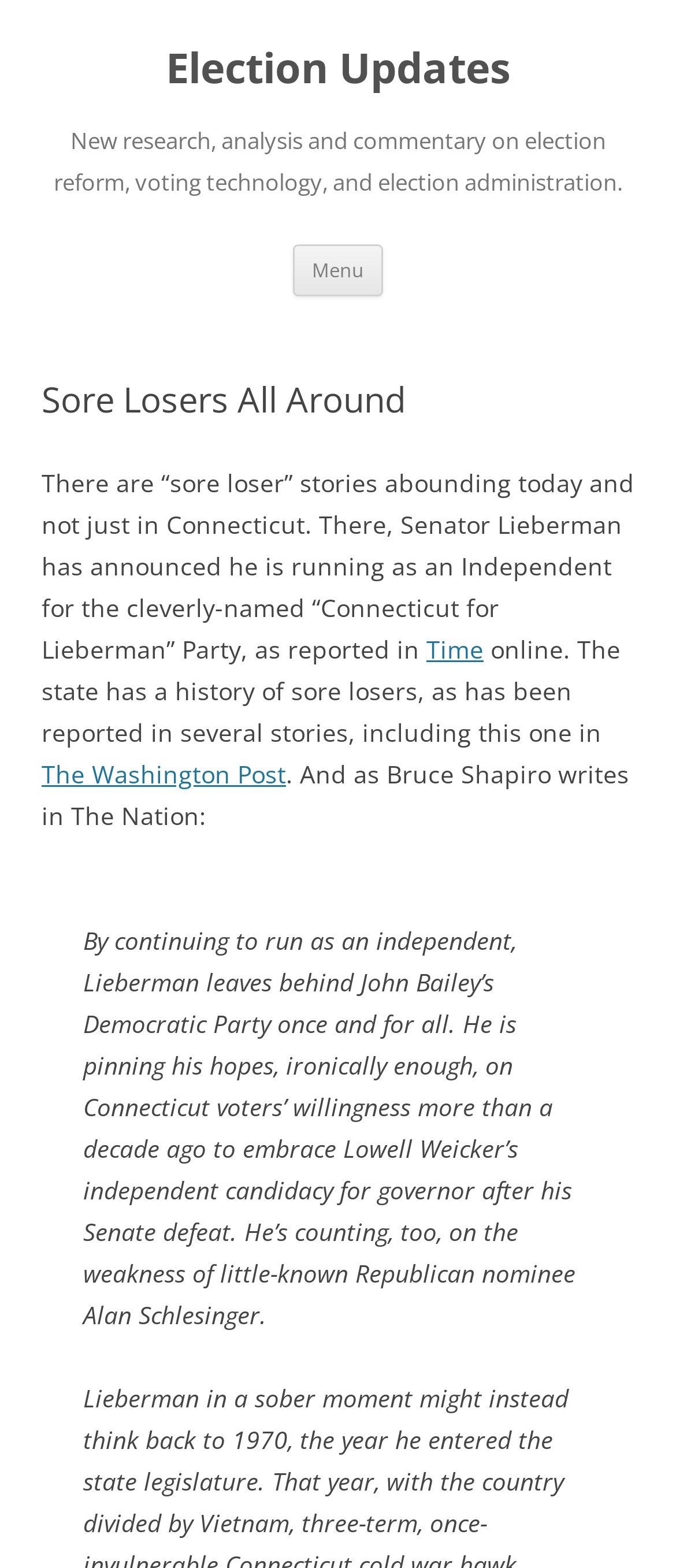Provide a thorough description of this webpage.

The webpage is focused on election updates, with a prominent heading "Election Updates" at the top left corner. Below this heading, there is a link with the same text, "Election Updates", positioned slightly to the right. 

A longer heading follows, providing a description of the webpage's content, which includes research, analysis, and commentary on election reform, voting technology, and election administration. This heading spans almost the entire width of the page.

On the top right corner, there is a button labeled "Menu", accompanied by a "Skip to content" link. 

The main content of the webpage begins below these elements, with a header section containing the title "Sore Losers All Around". 

The first paragraph of the main content discusses "sore loser" stories, specifically mentioning Senator Lieberman's decision to run as an Independent in Connecticut. The text includes links to external sources, such as Time and The Washington Post, which provide additional information on the topic. 

A quote from The Nation, written by Bruce Shapiro, is also included in the main content, discussing Lieberman's decision and its implications.